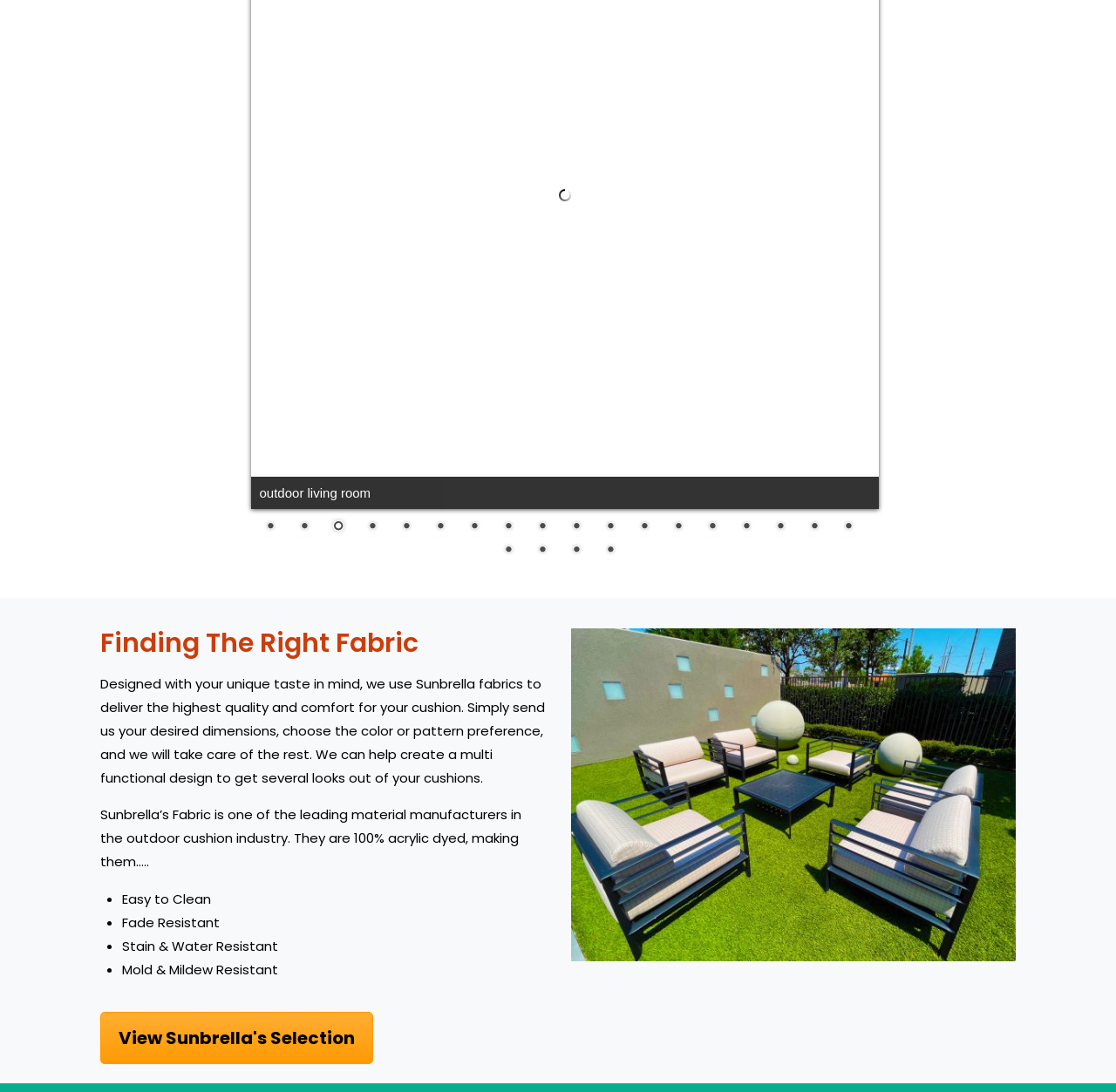Given the following UI element description: "View Sunbrella's Selection", find the bounding box coordinates in the webpage screenshot.

[0.09, 0.927, 0.334, 0.974]